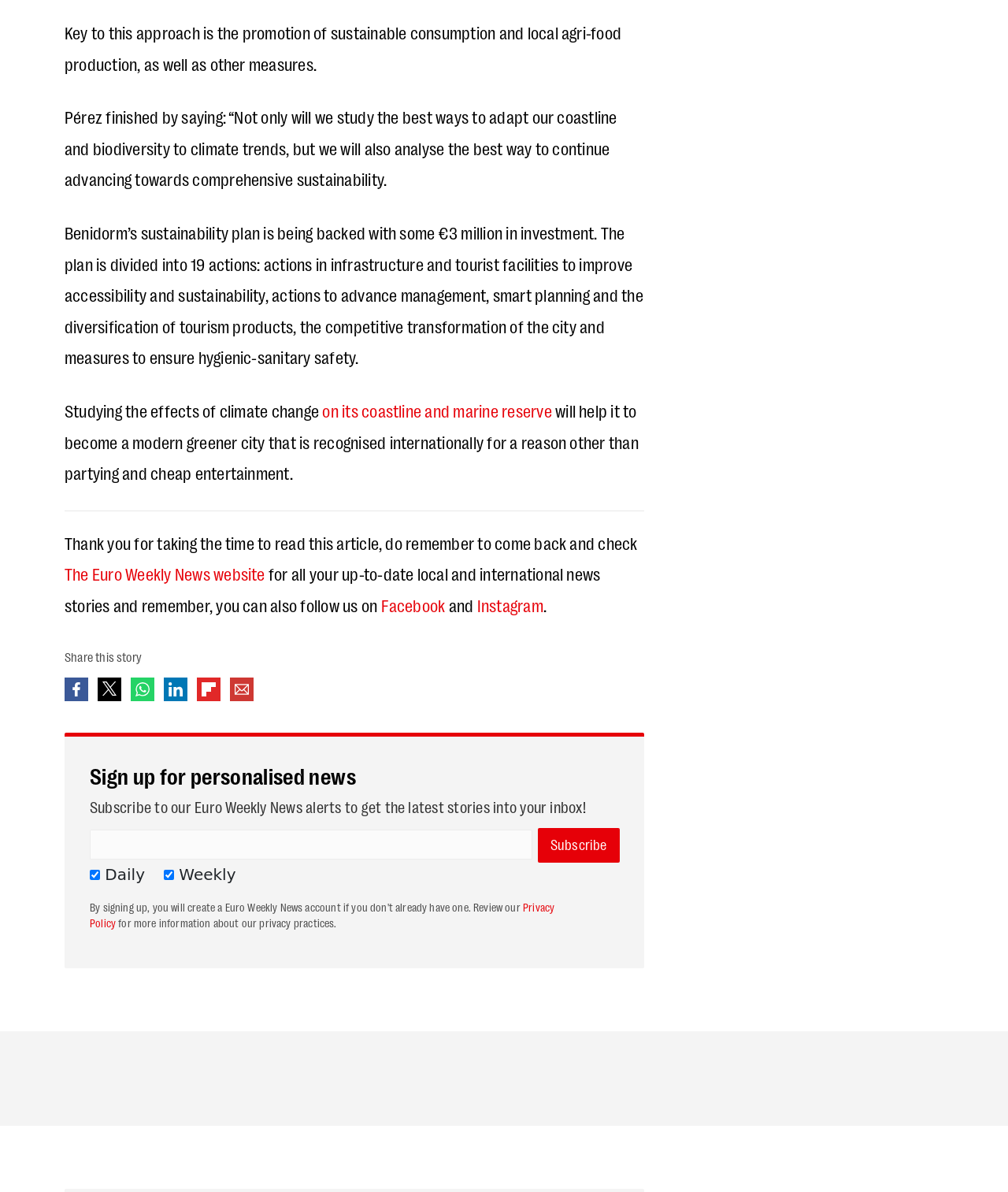What is the purpose of studying the effects of climate change on Benidorm's coastline?
Offer a detailed and exhaustive answer to the question.

The purpose of studying the effects of climate change on Benidorm's coastline can be inferred from the text 'will help it to become a modern greener city that is recognised internationally for a reason other than partying and cheap entertainment.' which suggests that the study aims to contribute to Benidorm's transformation into a modern greener city.